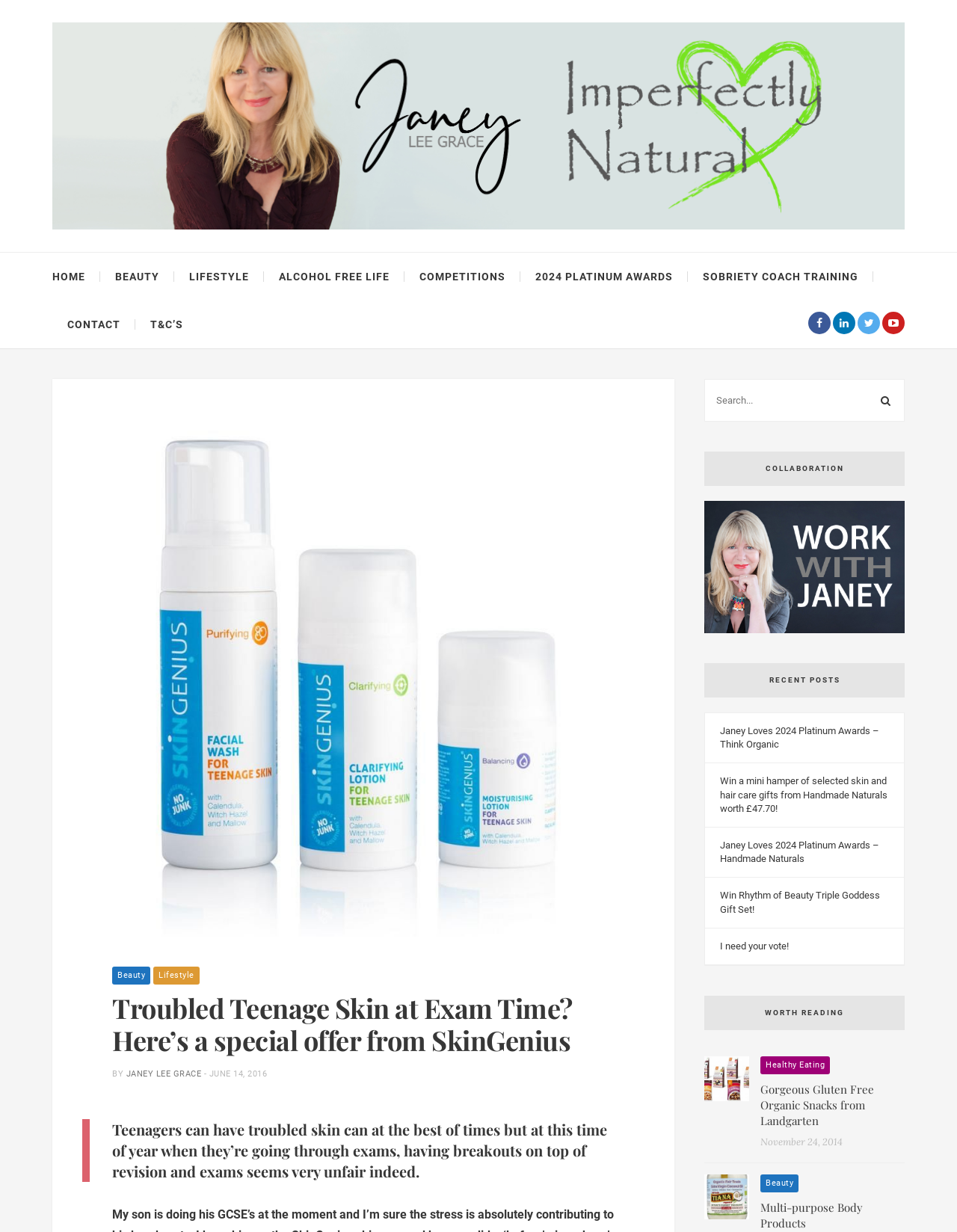What type of content is listed under 'RECENT POSTS'?
Based on the image, provide your answer in one word or phrase.

Articles and blog posts